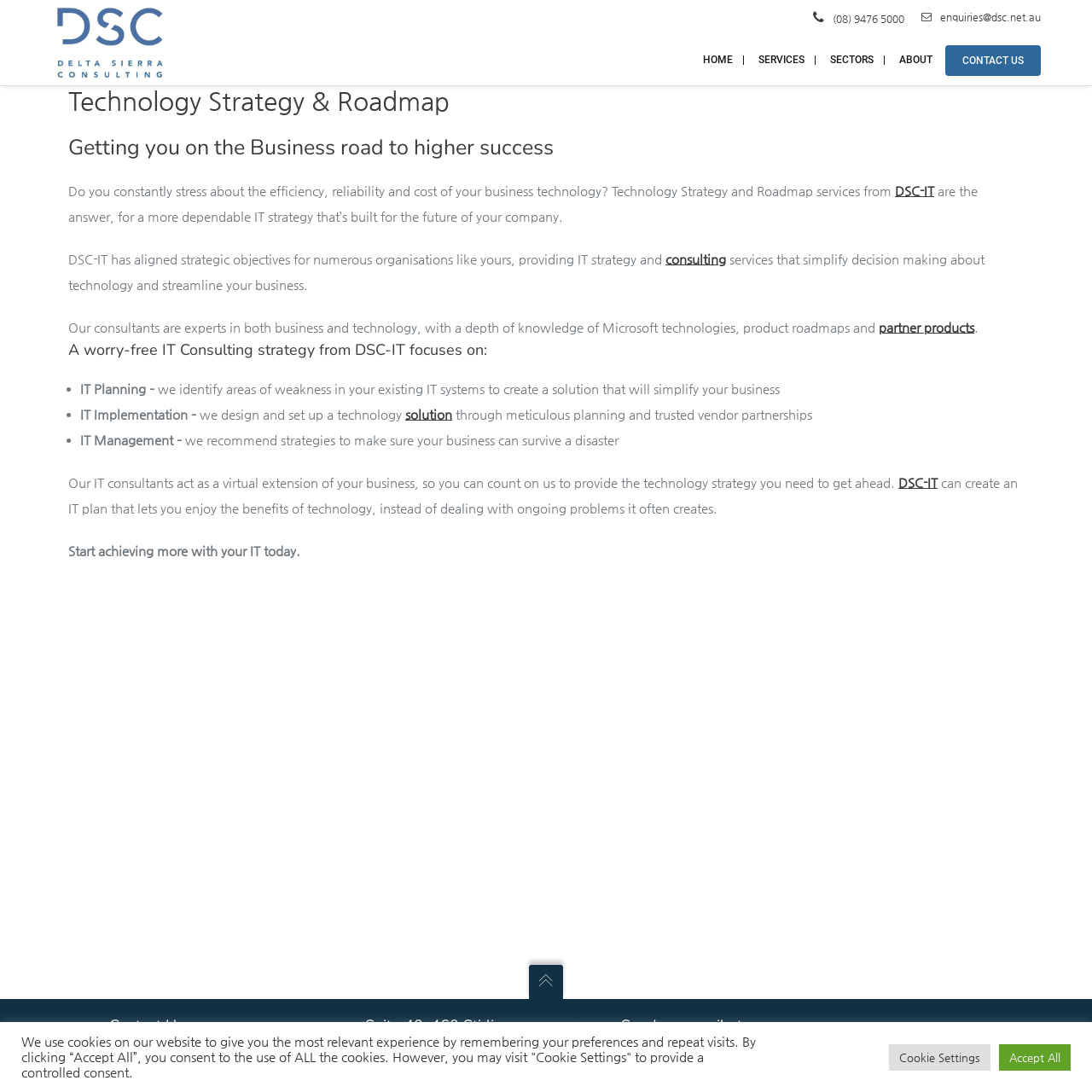What services does DSC-IT provide?
Please answer the question with a single word or phrase, referencing the image.

IT Planning, IT Implementation, IT Management